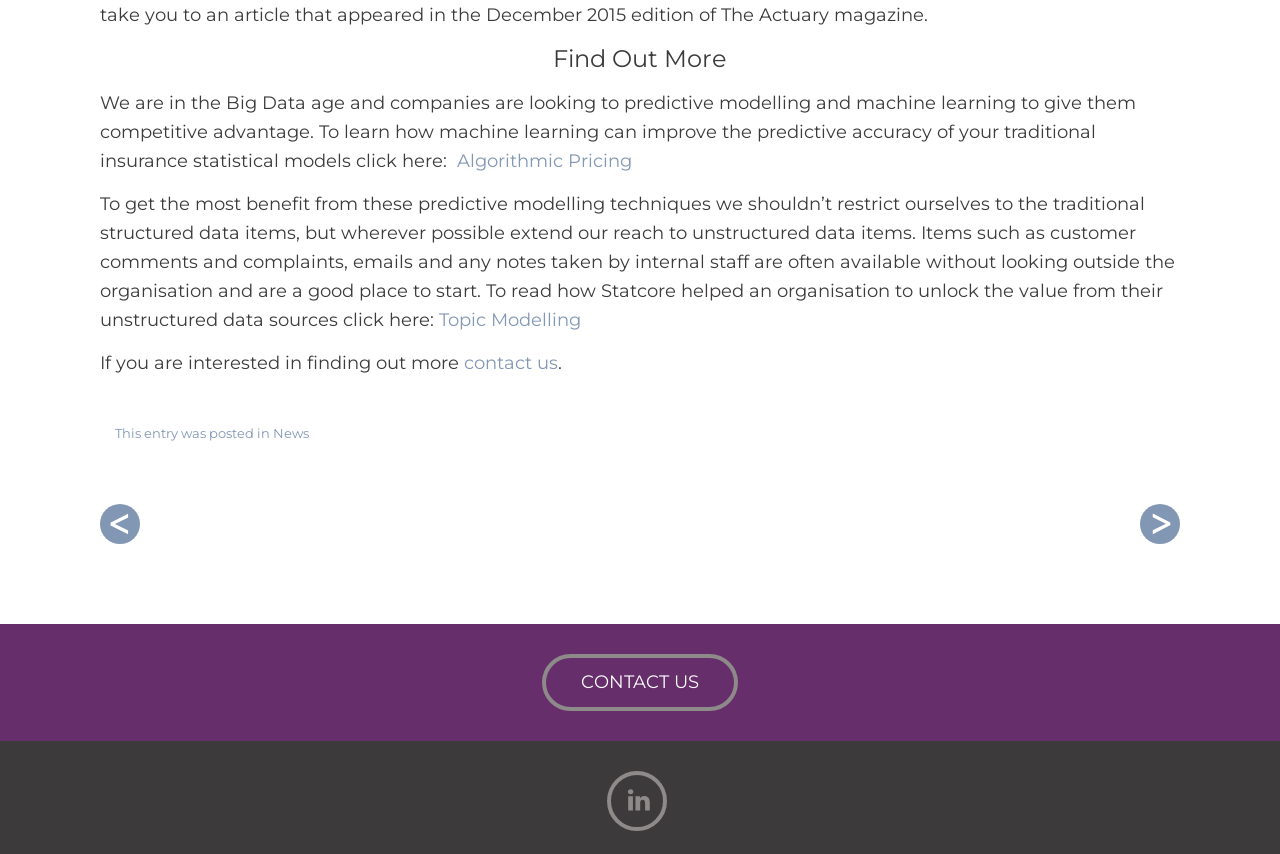Identify the bounding box coordinates of the section to be clicked to complete the task described by the following instruction: "Contact us". The coordinates should be four float numbers between 0 and 1, formatted as [left, top, right, bottom].

[0.362, 0.413, 0.436, 0.438]